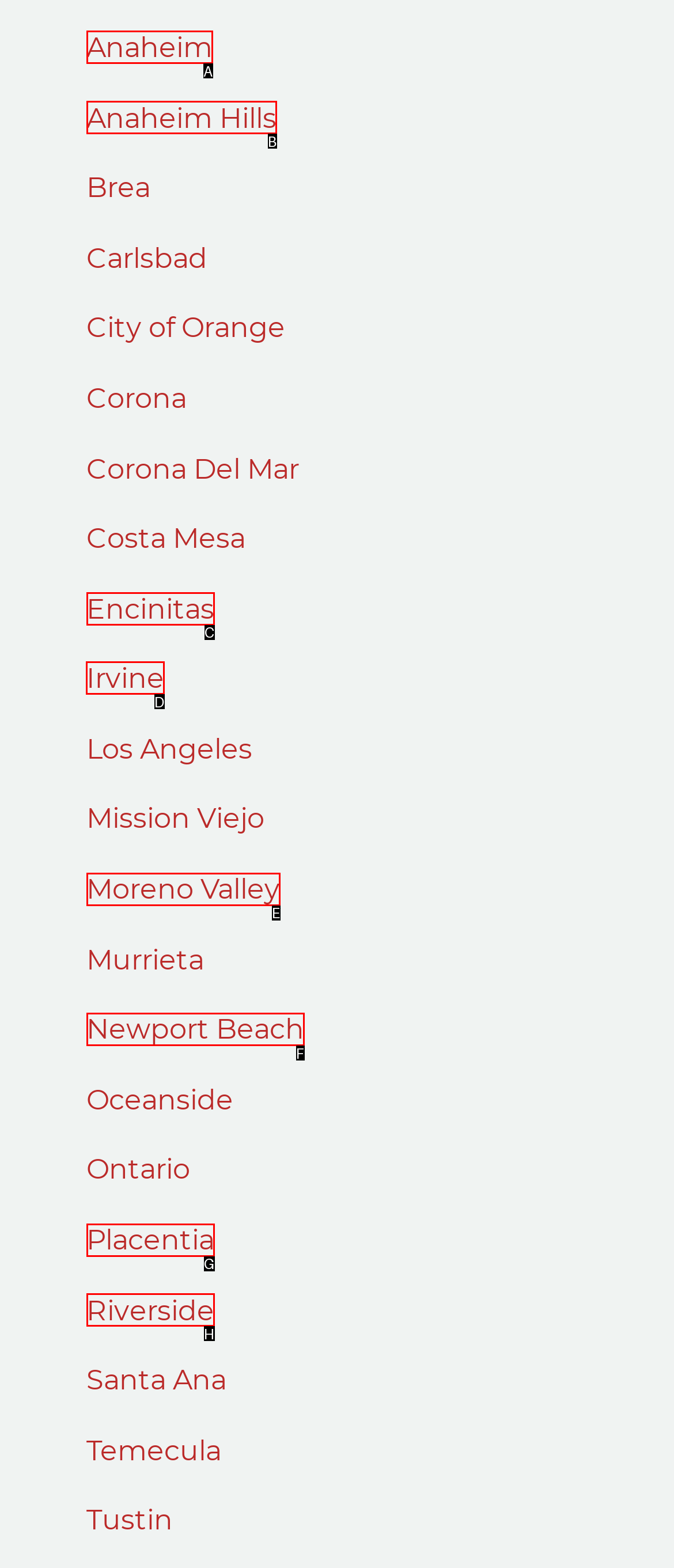Specify which HTML element I should click to complete this instruction: explore Irvine Answer with the letter of the relevant option.

D